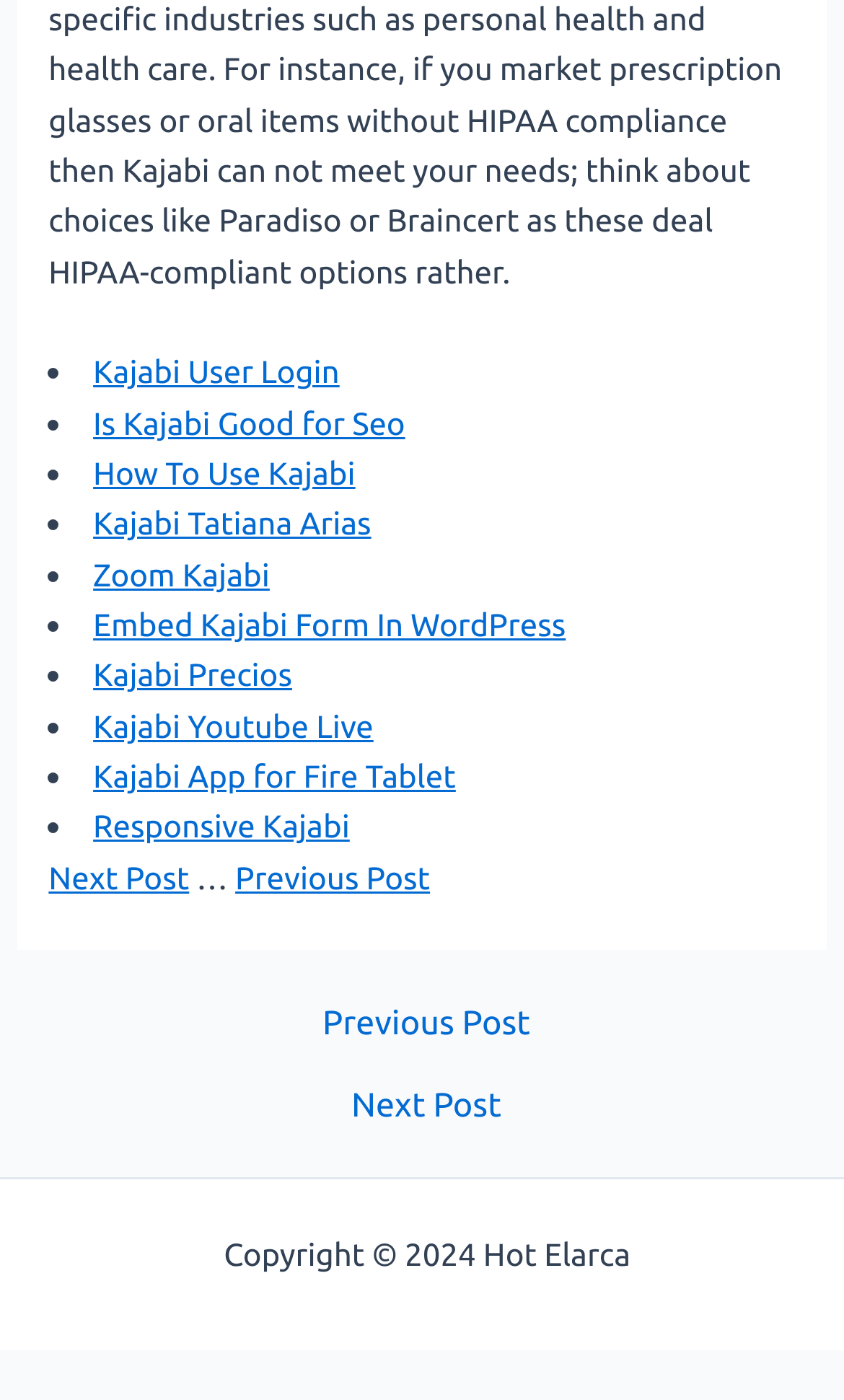Please identify the bounding box coordinates of where to click in order to follow the instruction: "Check out Embed Kajabi Form In WordPress".

[0.11, 0.433, 0.67, 0.459]